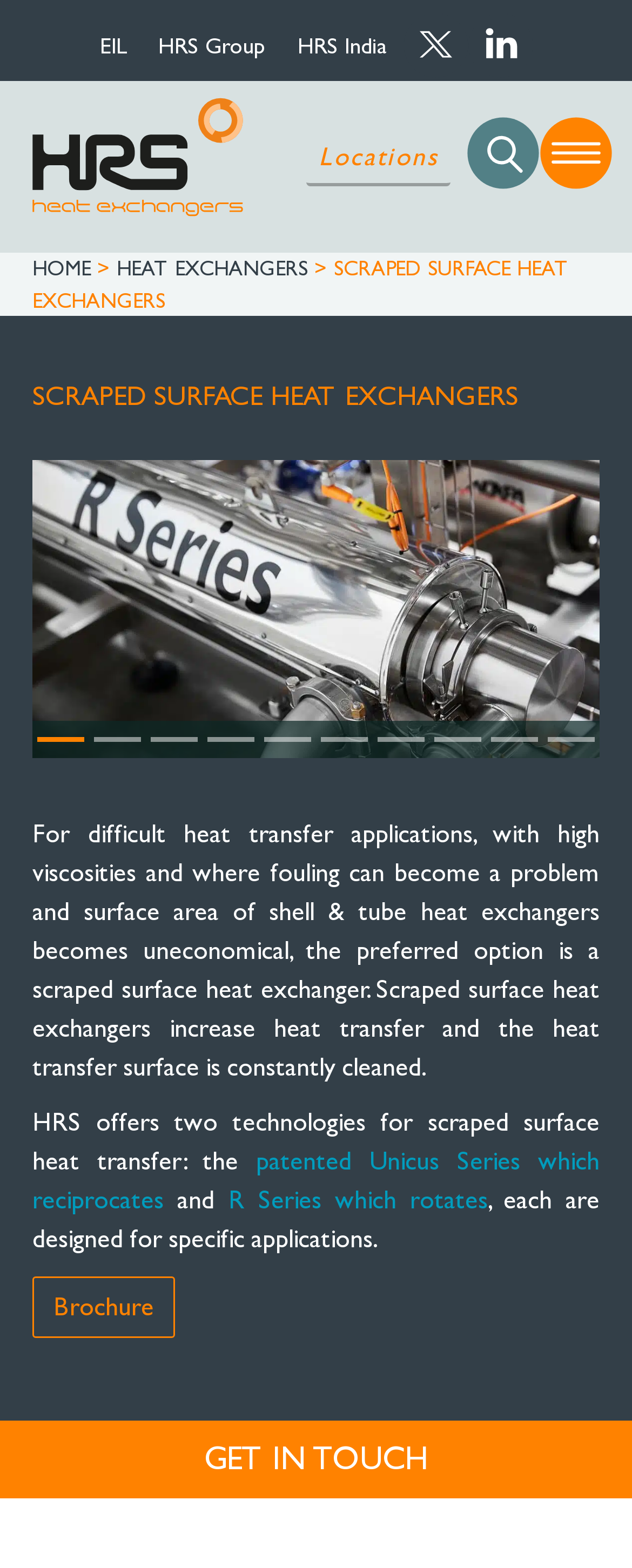Determine the bounding box coordinates of the clickable region to execute the instruction: "Visit the 'About' page". The coordinates should be four float numbers between 0 and 1, denoted as [left, top, right, bottom].

None